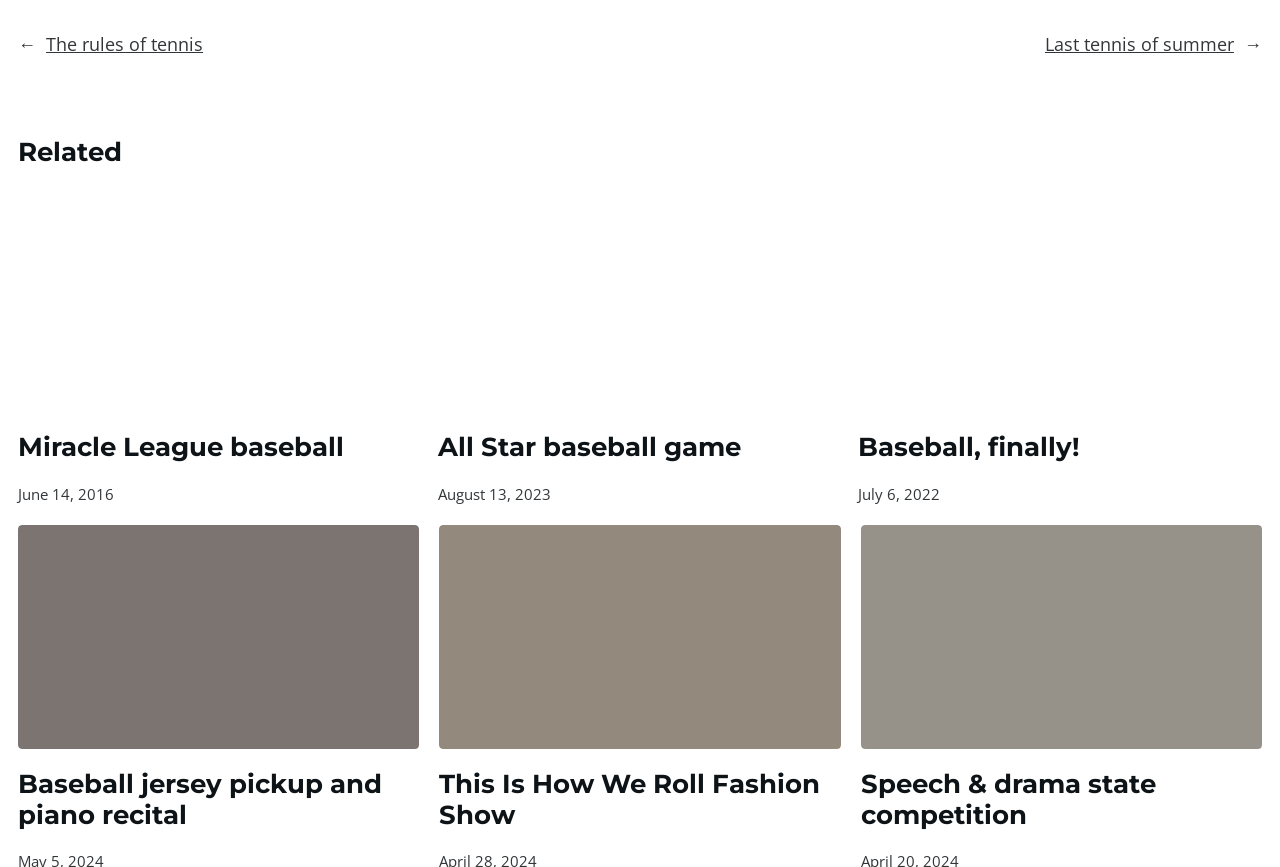Pinpoint the bounding box coordinates for the area that should be clicked to perform the following instruction: "Click on the TOURING link".

None